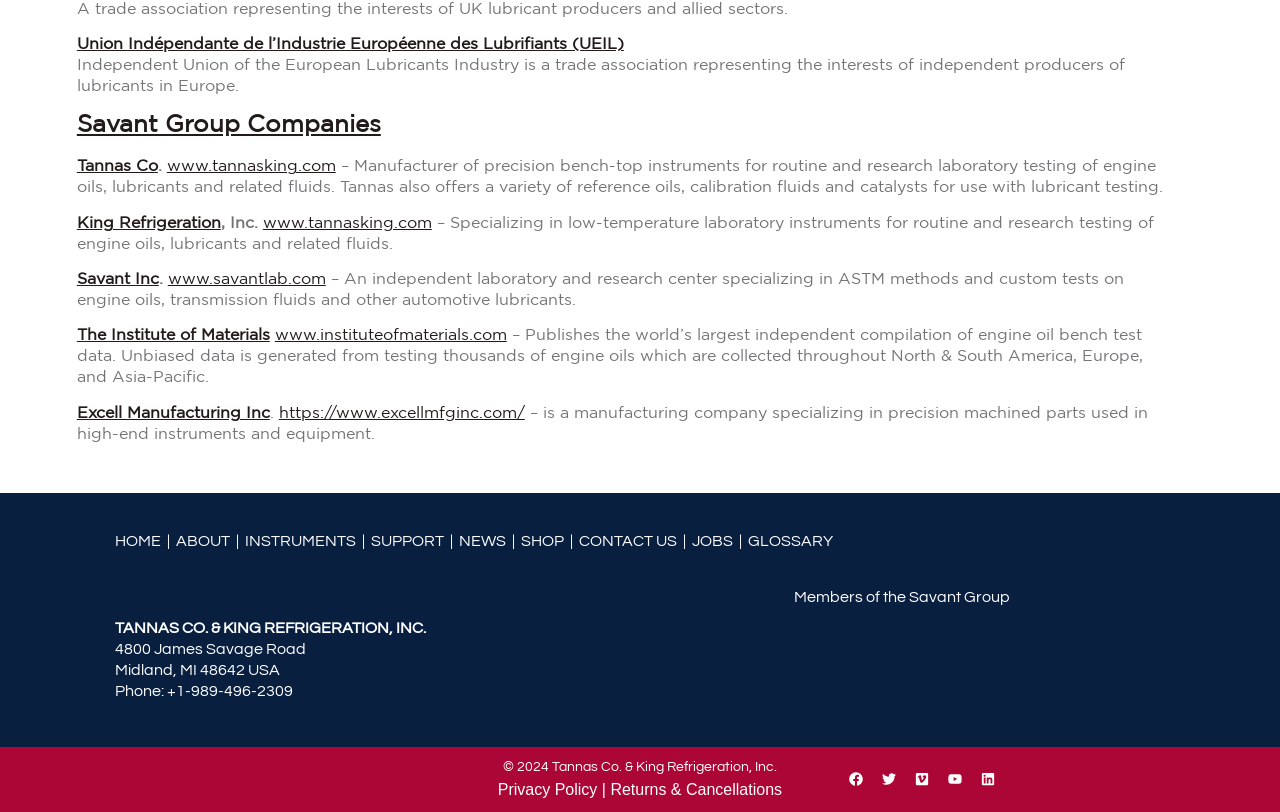Pinpoint the bounding box coordinates of the area that must be clicked to complete this instruction: "Check the NEWS section".

[0.359, 0.657, 0.398, 0.677]